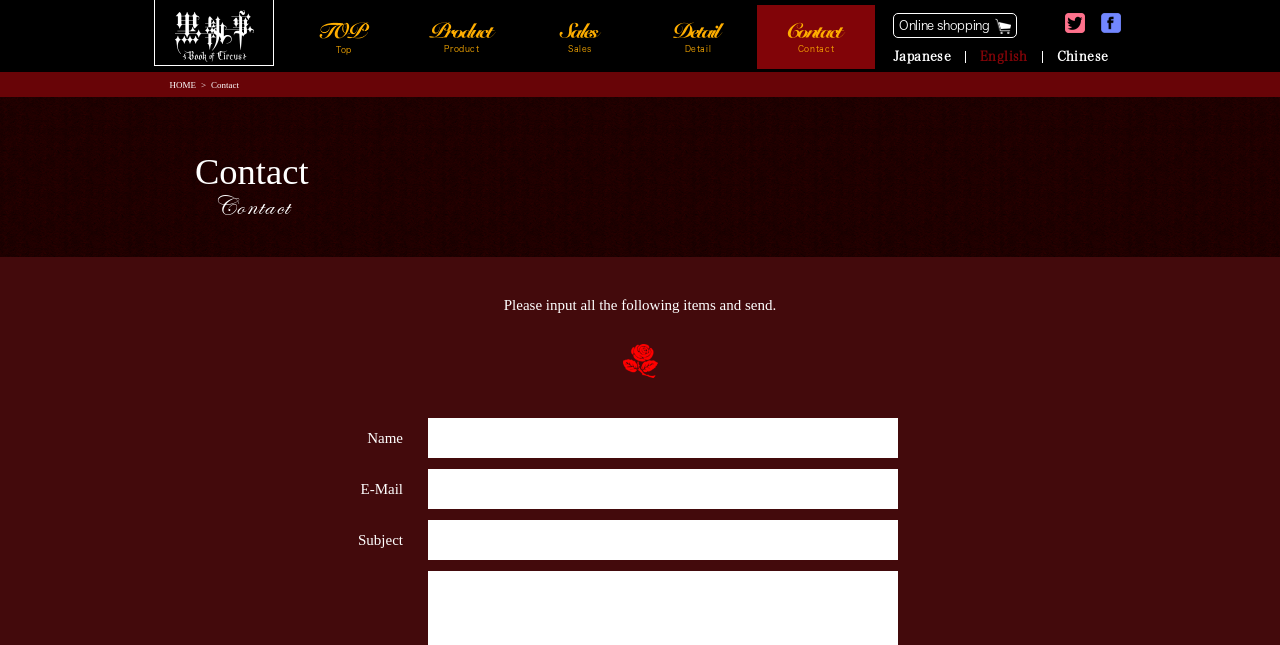What is the purpose of the form on the webpage?
Can you give a detailed and elaborate answer to the question?

The webpage has a heading 'Contact Contact' and a form with fields for 'Name', 'E-Mail', and 'Subject', suggesting that the purpose of the form is to contact someone or send a message.